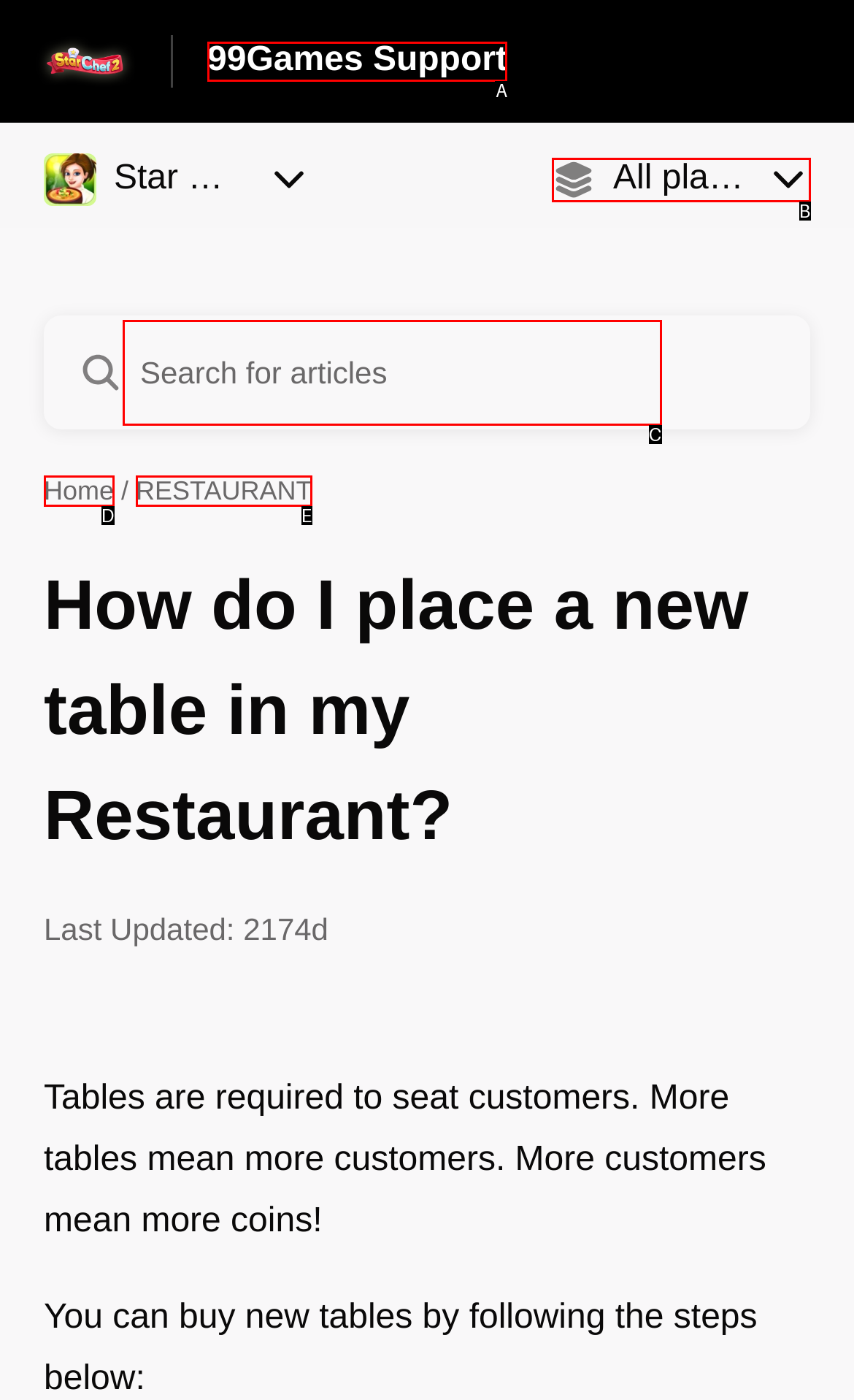From the description: Home, identify the option that best matches and reply with the letter of that option directly.

D